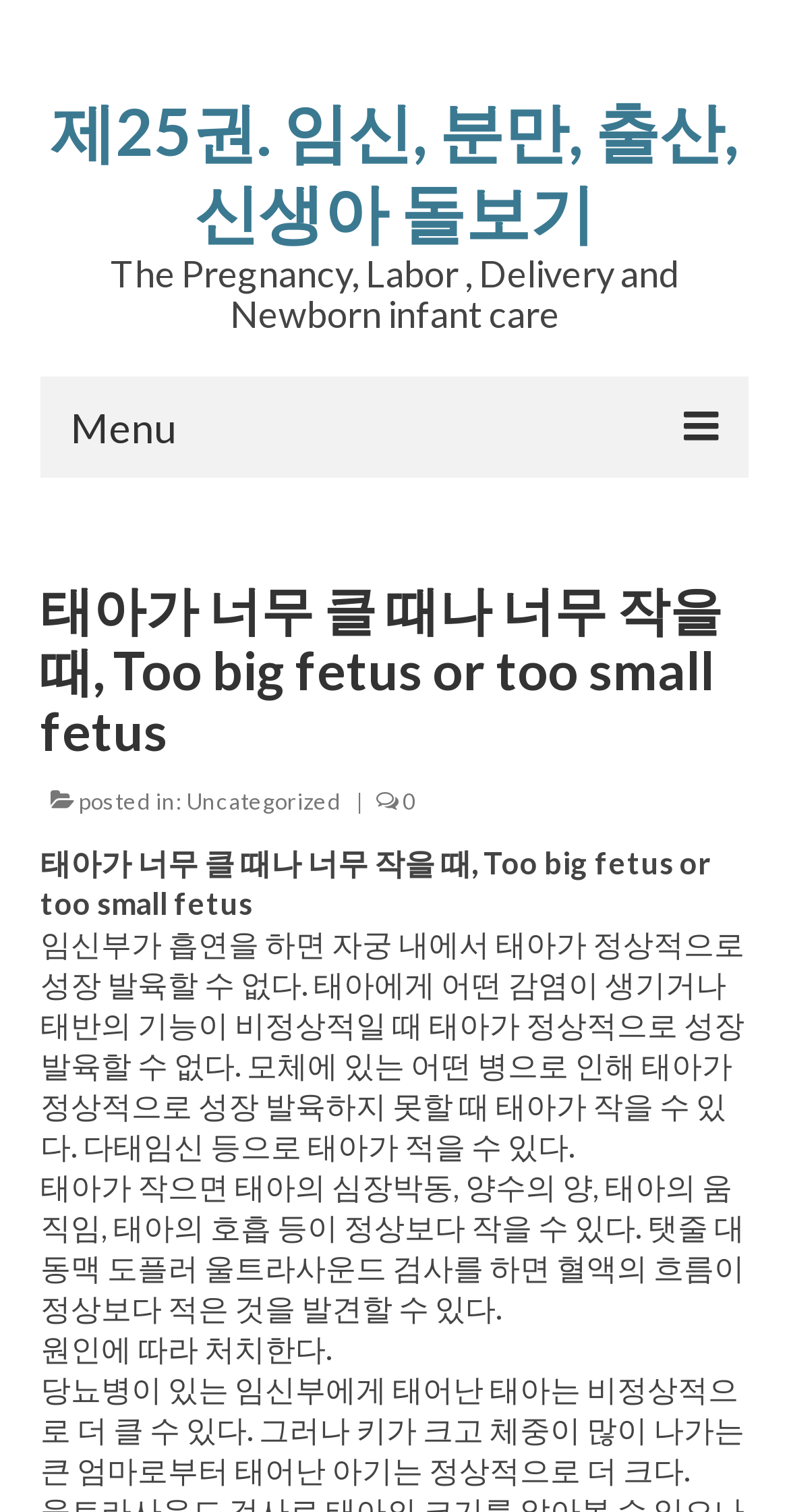Show me the bounding box coordinates of the clickable region to achieve the task as per the instruction: "Check sources and references".

[0.077, 0.659, 0.923, 0.714]